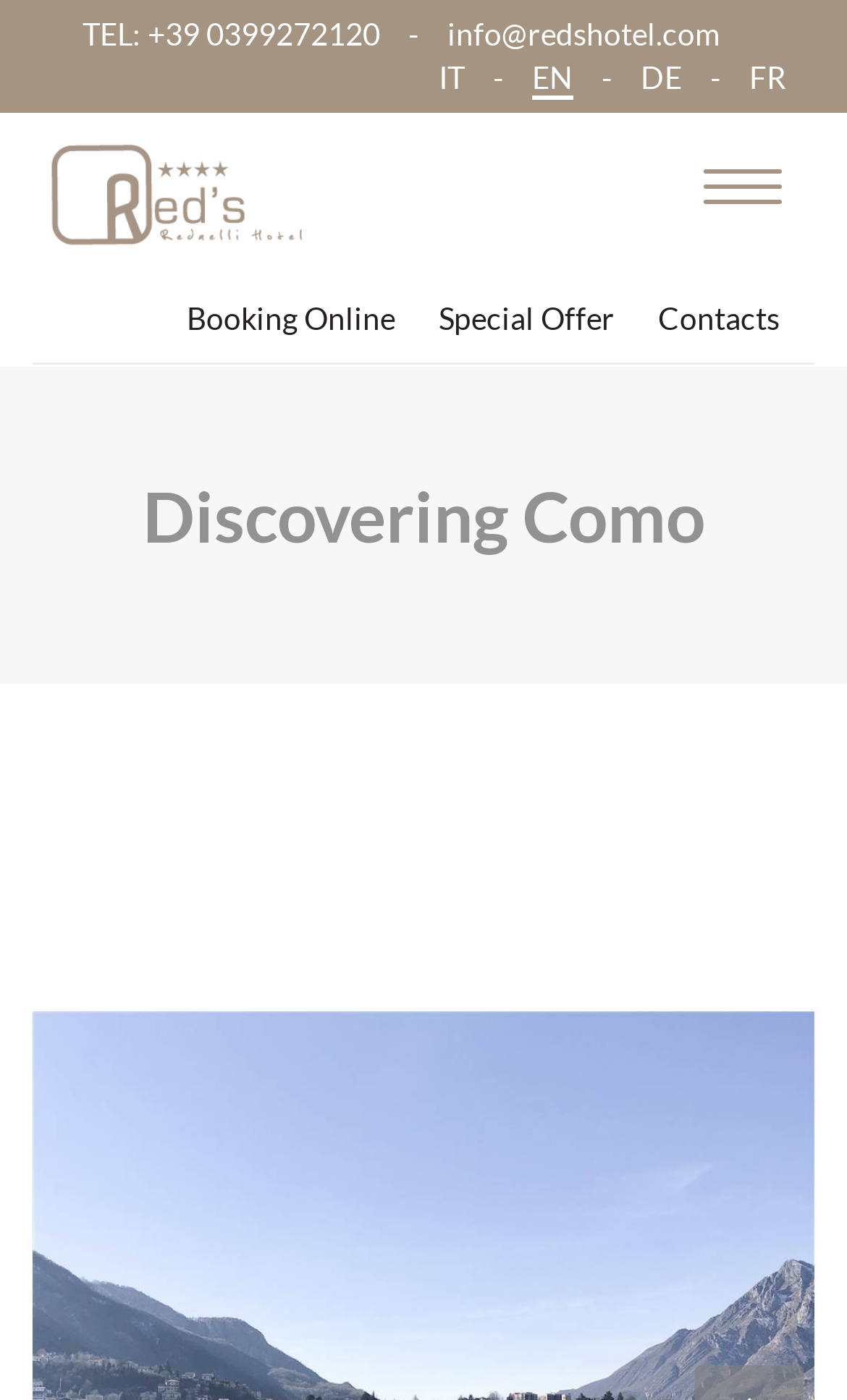Please locate the bounding box coordinates for the element that should be clicked to achieve the following instruction: "Click the link to Booking Online". Ensure the coordinates are given as four float numbers between 0 and 1, i.e., [left, top, right, bottom].

[0.195, 0.197, 0.492, 0.259]